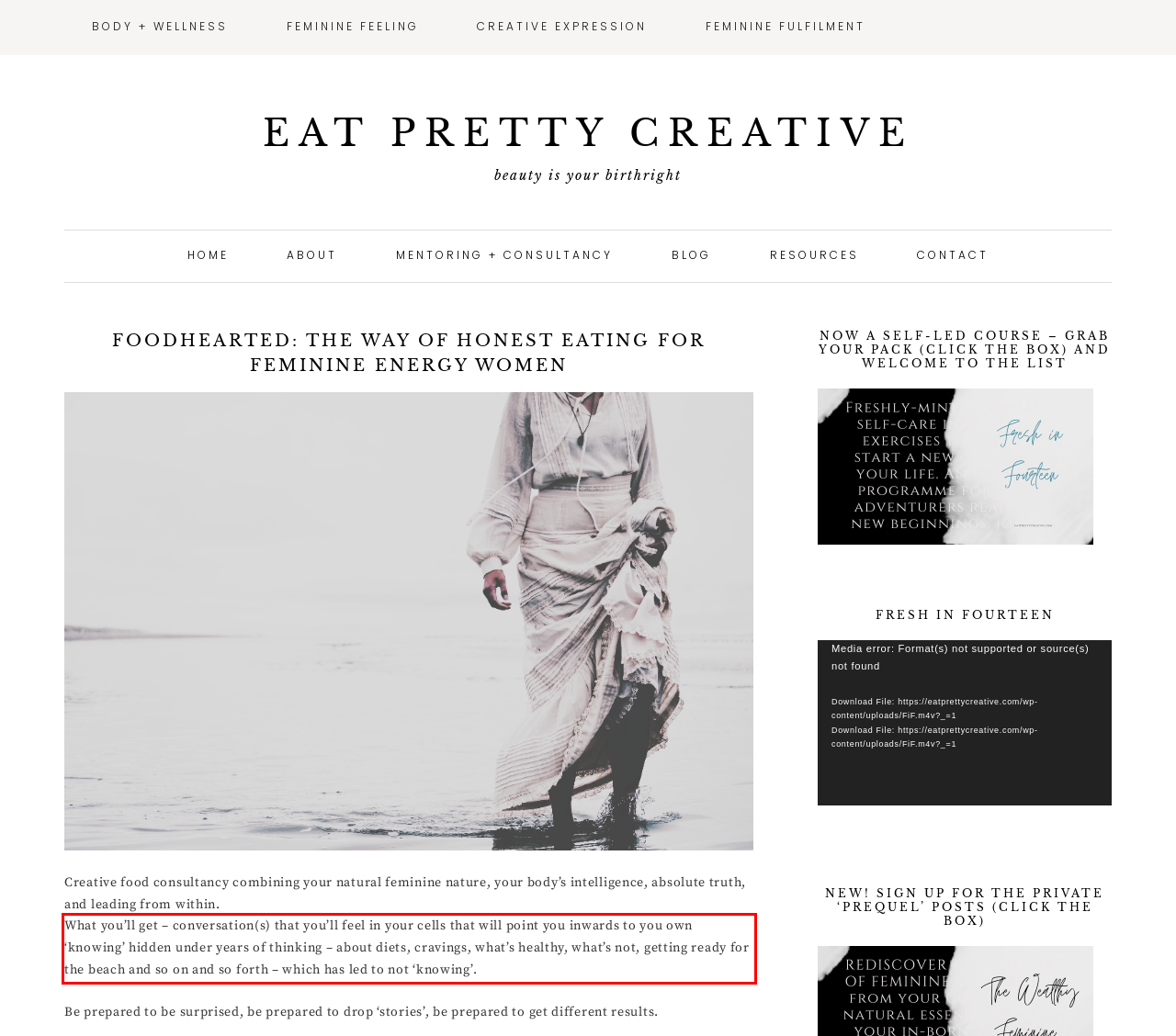The screenshot you have been given contains a UI element surrounded by a red rectangle. Use OCR to read and extract the text inside this red rectangle.

What you’ll get – conversation(s) that you’ll feel in your cells that will point you inwards to you own ‘knowing’ hidden under years of thinking – about diets, cravings, what’s healthy, what’s not, getting ready for the beach and so on and so forth – which has led to not ‘knowing’.